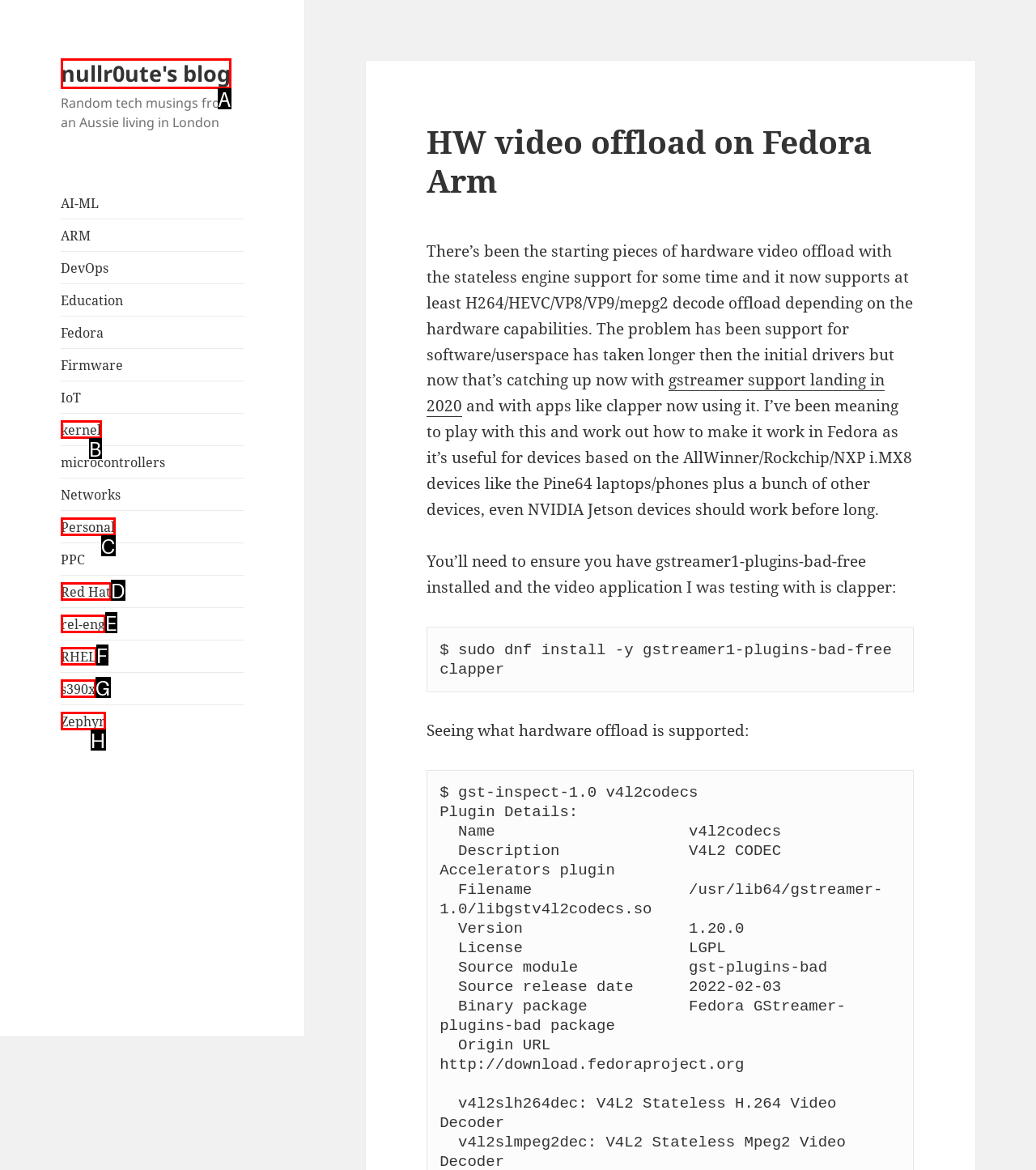Choose the HTML element to click for this instruction: go to nullr0ute's blog Answer with the letter of the correct choice from the given options.

A